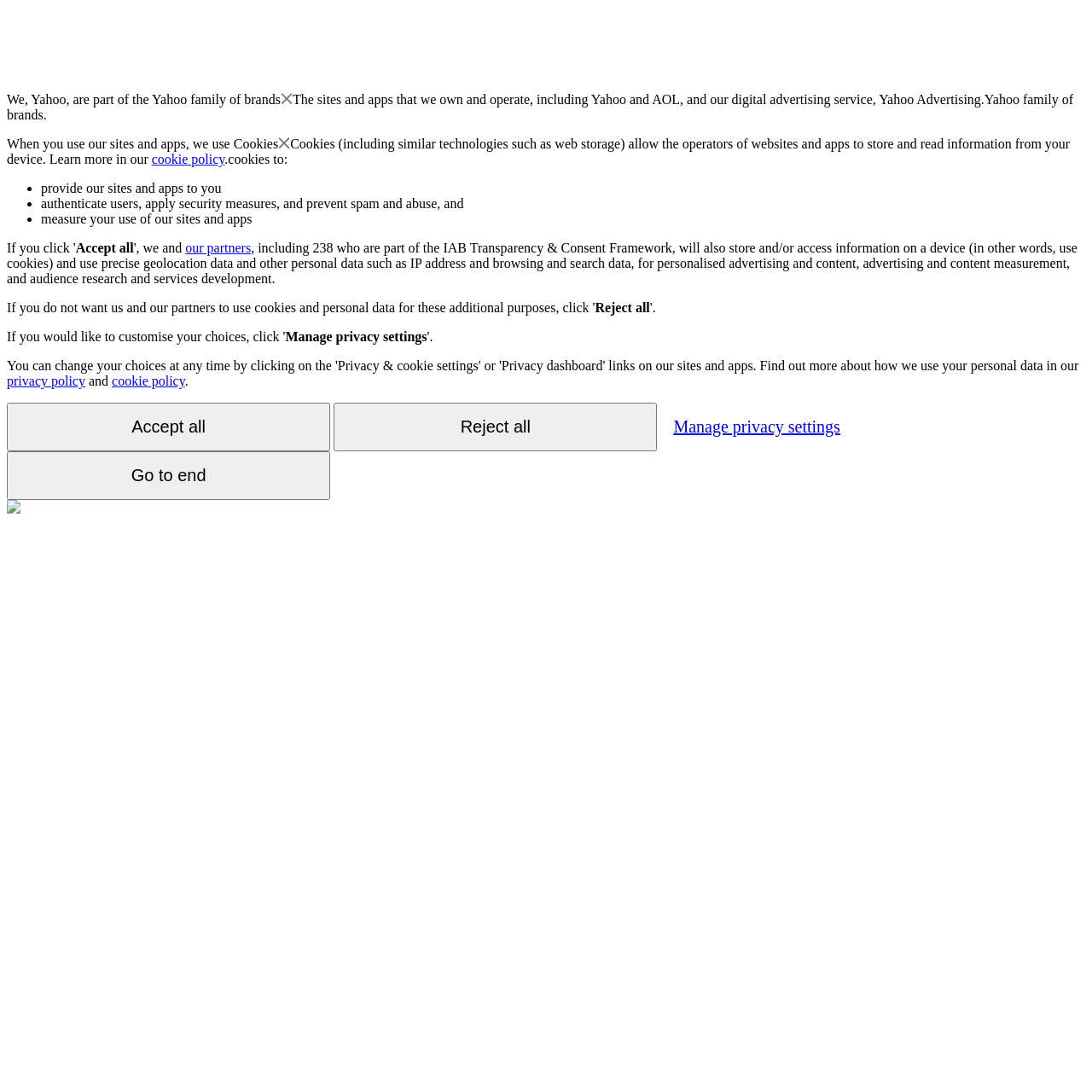What do cookies allow operators to do?
Please interpret the details in the image and answer the question thoroughly.

According to the webpage, cookies allow the operators of websites and apps to store and read information from a user's device, as mentioned in the sentence 'Cookies (including similar technologies such as web storage) allow the operators of websites and apps to store and read information from your device'.